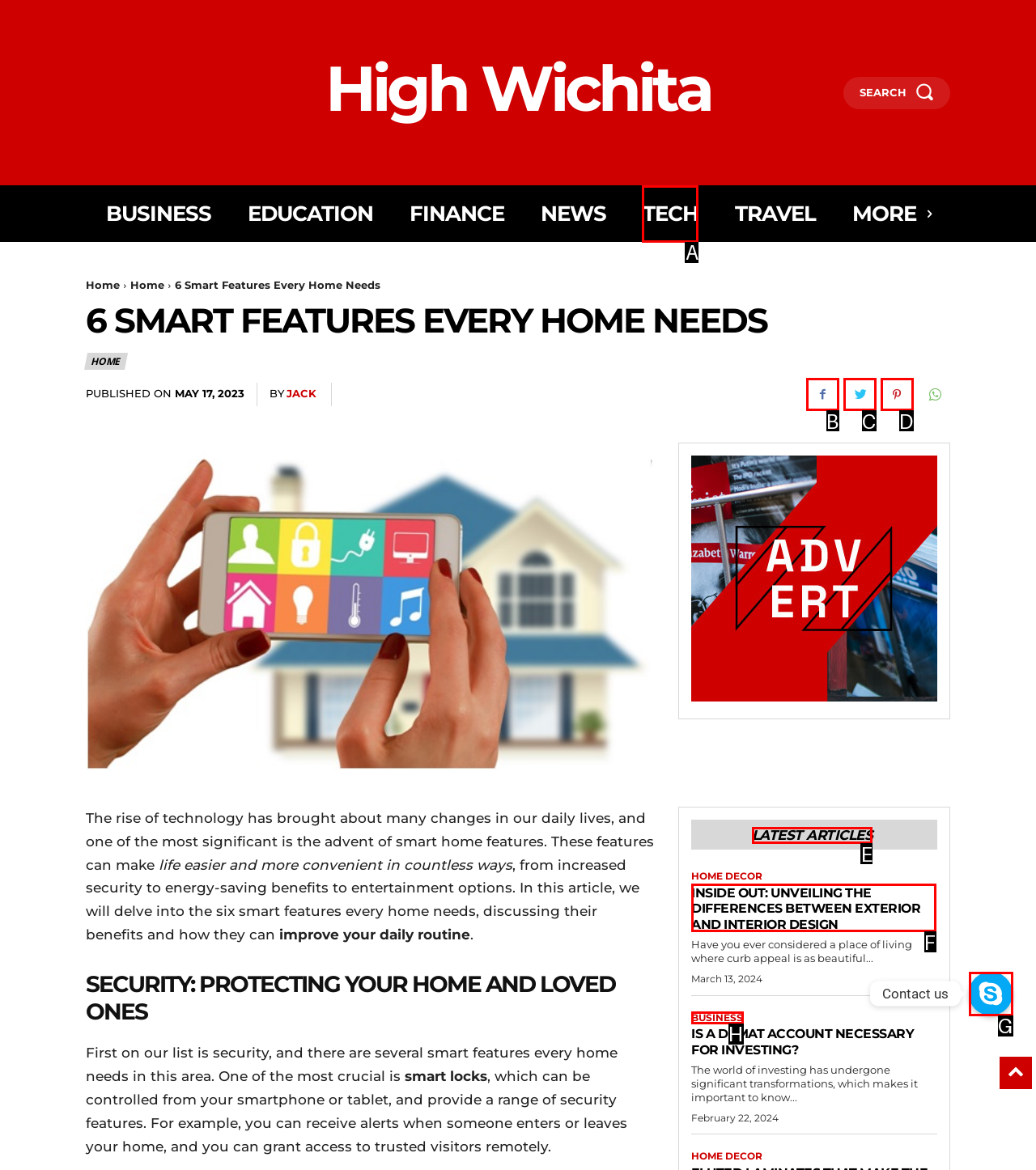Determine the letter of the element you should click to carry out the task: Check the latest articles
Answer with the letter from the given choices.

E